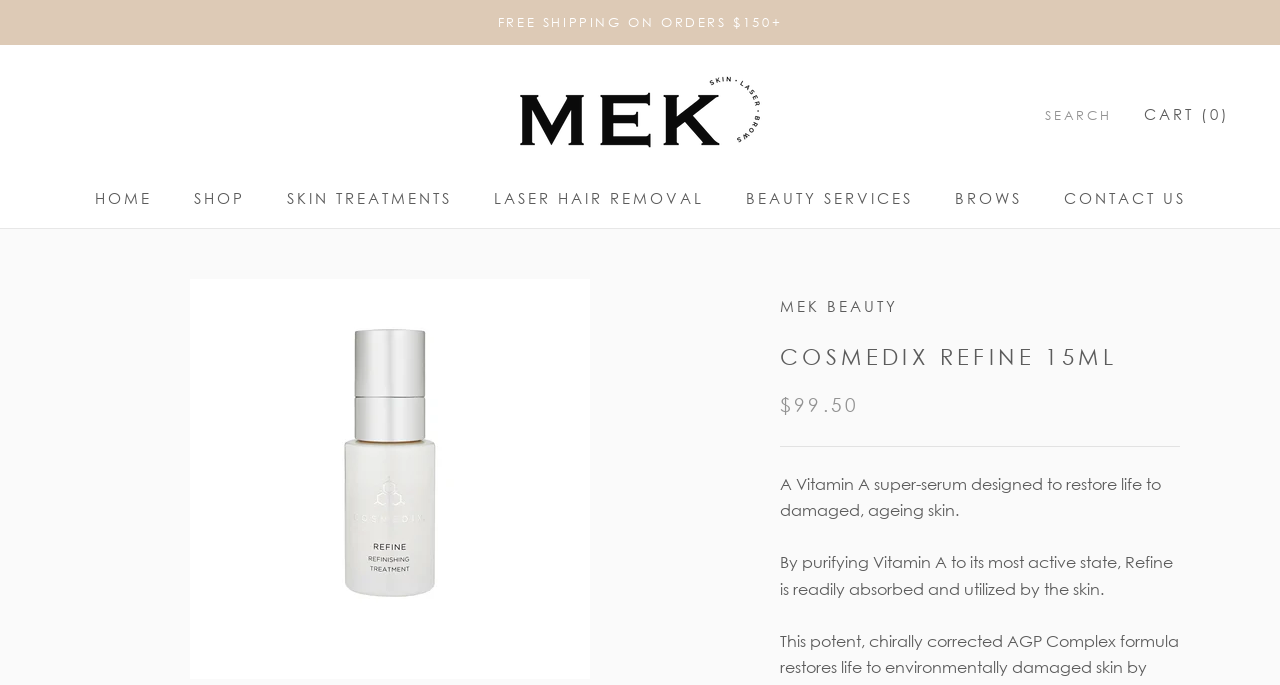Determine the bounding box coordinates of the clickable area required to perform the following instruction: "learn more about 'COSMEDIX REFINE 15ML'". The coordinates should be represented as four float numbers between 0 and 1: [left, top, right, bottom].

[0.609, 0.495, 0.922, 0.548]